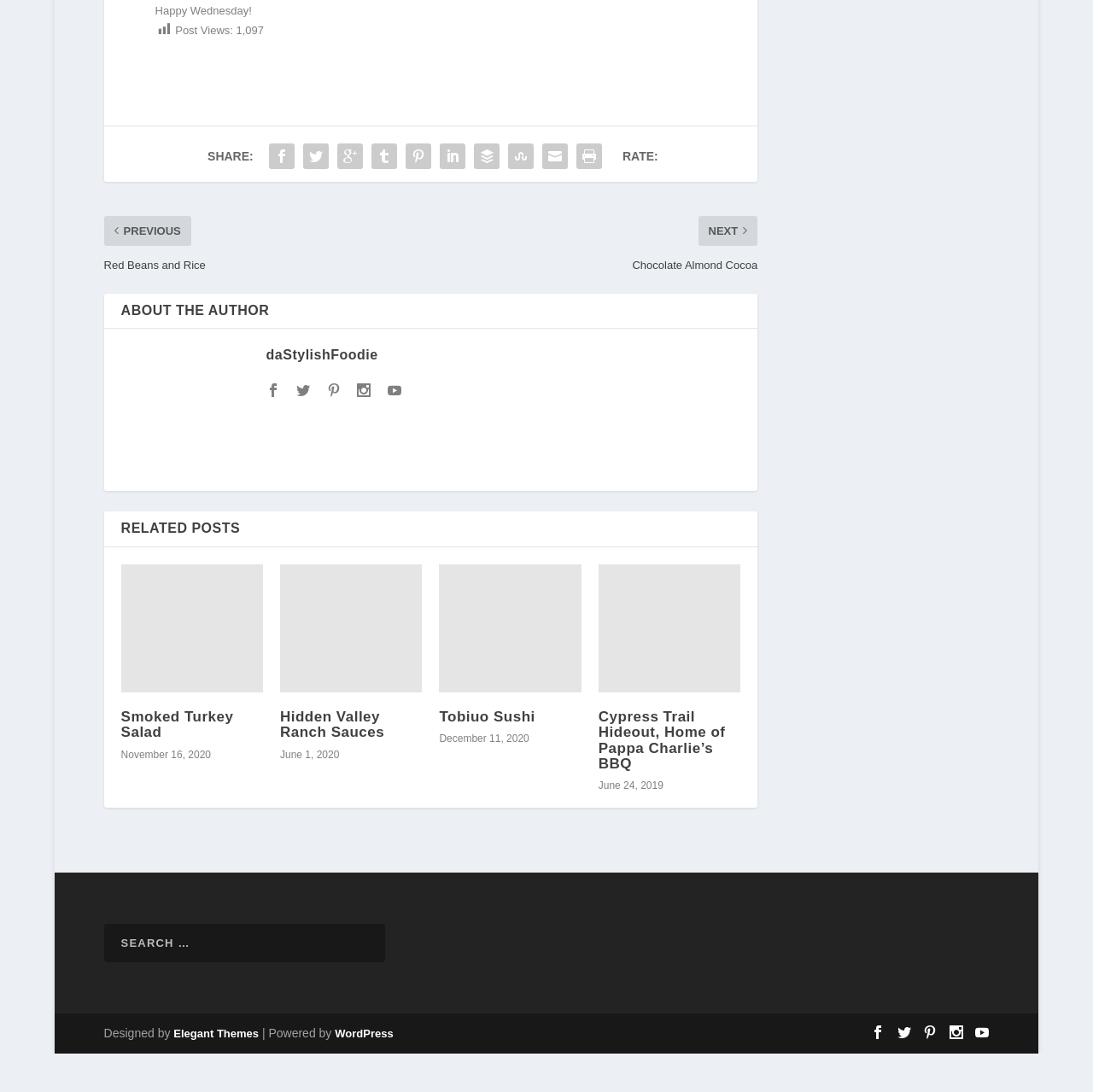Please specify the bounding box coordinates of the clickable region to carry out the following instruction: "Share on Facebook". The coordinates should be four float numbers between 0 and 1, in the format [left, top, right, bottom].

[0.242, 0.163, 0.274, 0.194]